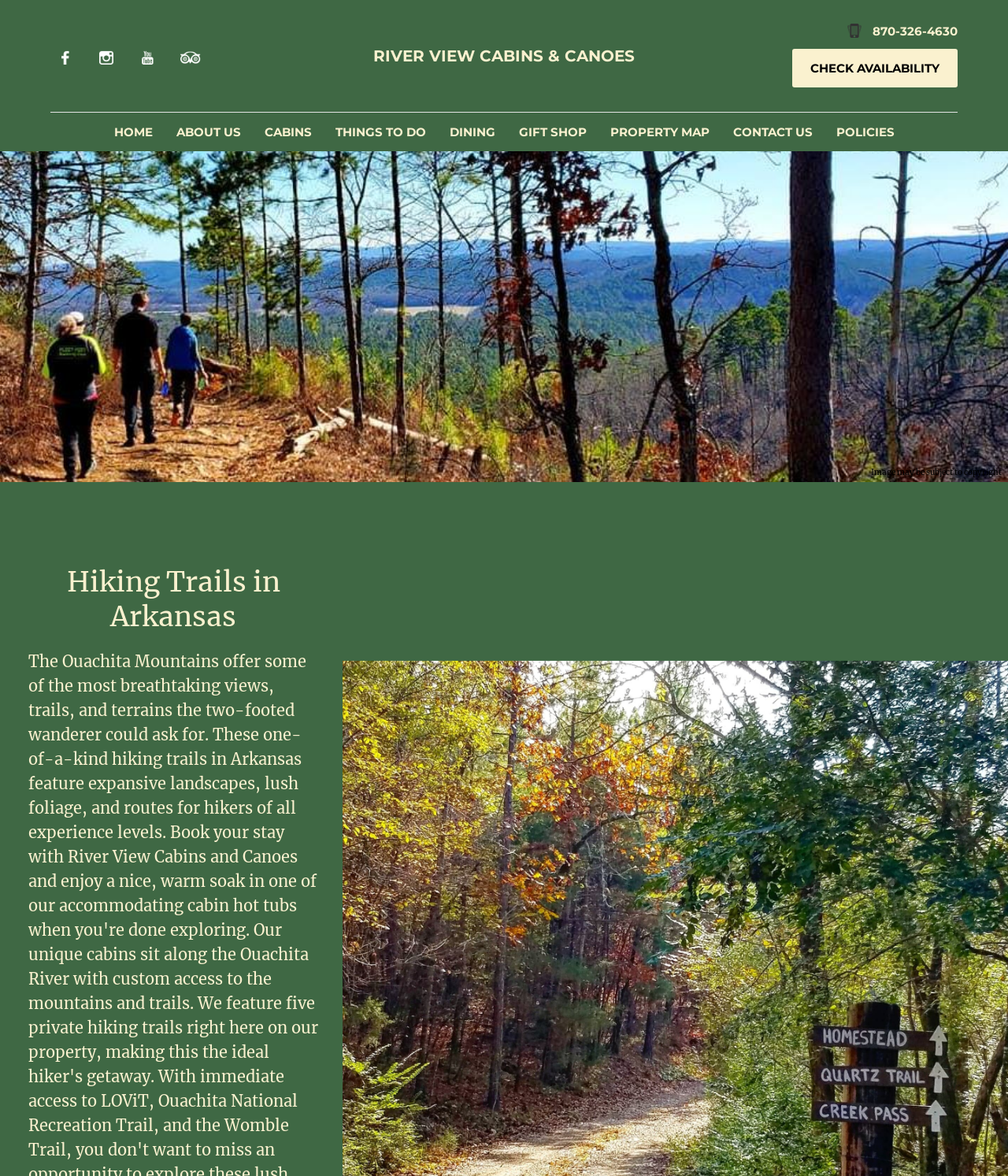Please locate the UI element described by "Home" and provide its bounding box coordinates.

[0.101, 0.096, 0.163, 0.128]